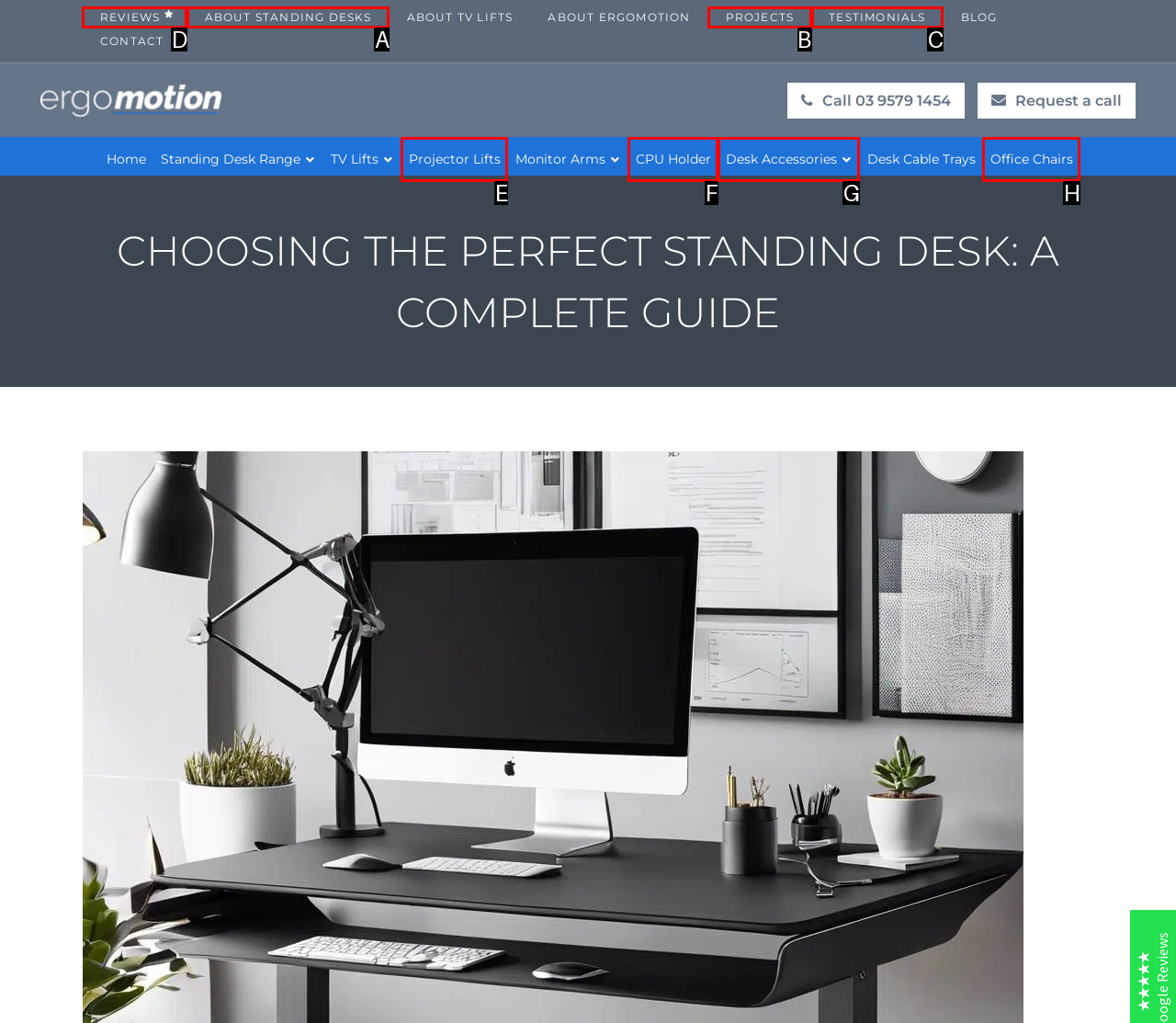Identify the HTML element to click to execute this task: Click on the 'ABOUT' link Respond with the letter corresponding to the proper option.

None